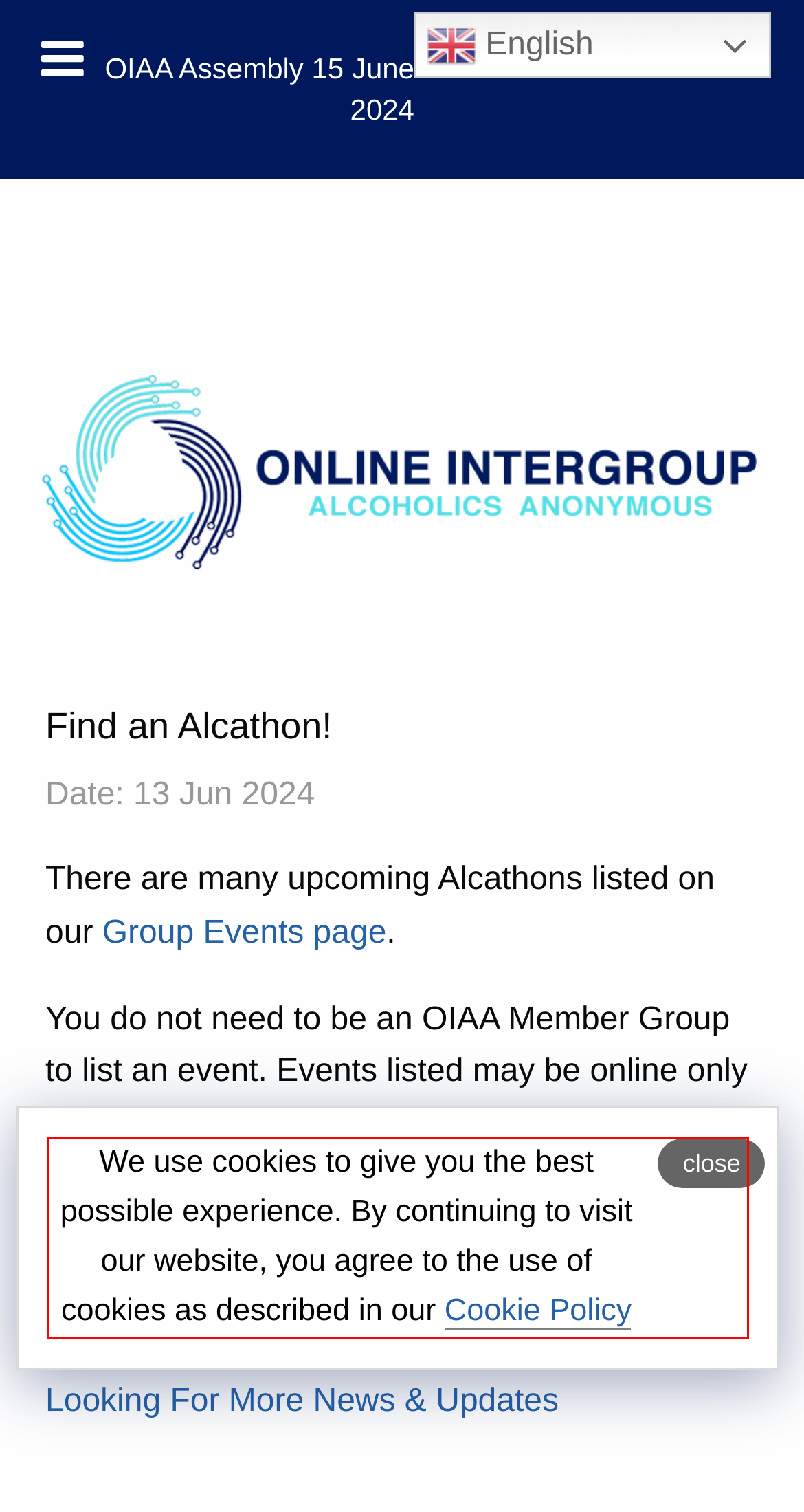Given a screenshot of a webpage with a red bounding box, extract the text content from the UI element inside the red bounding box.

We use cookies to give you the best possible experience. By continuing to visit our website, you agree to the use of cookies as described in our Cookie Policy